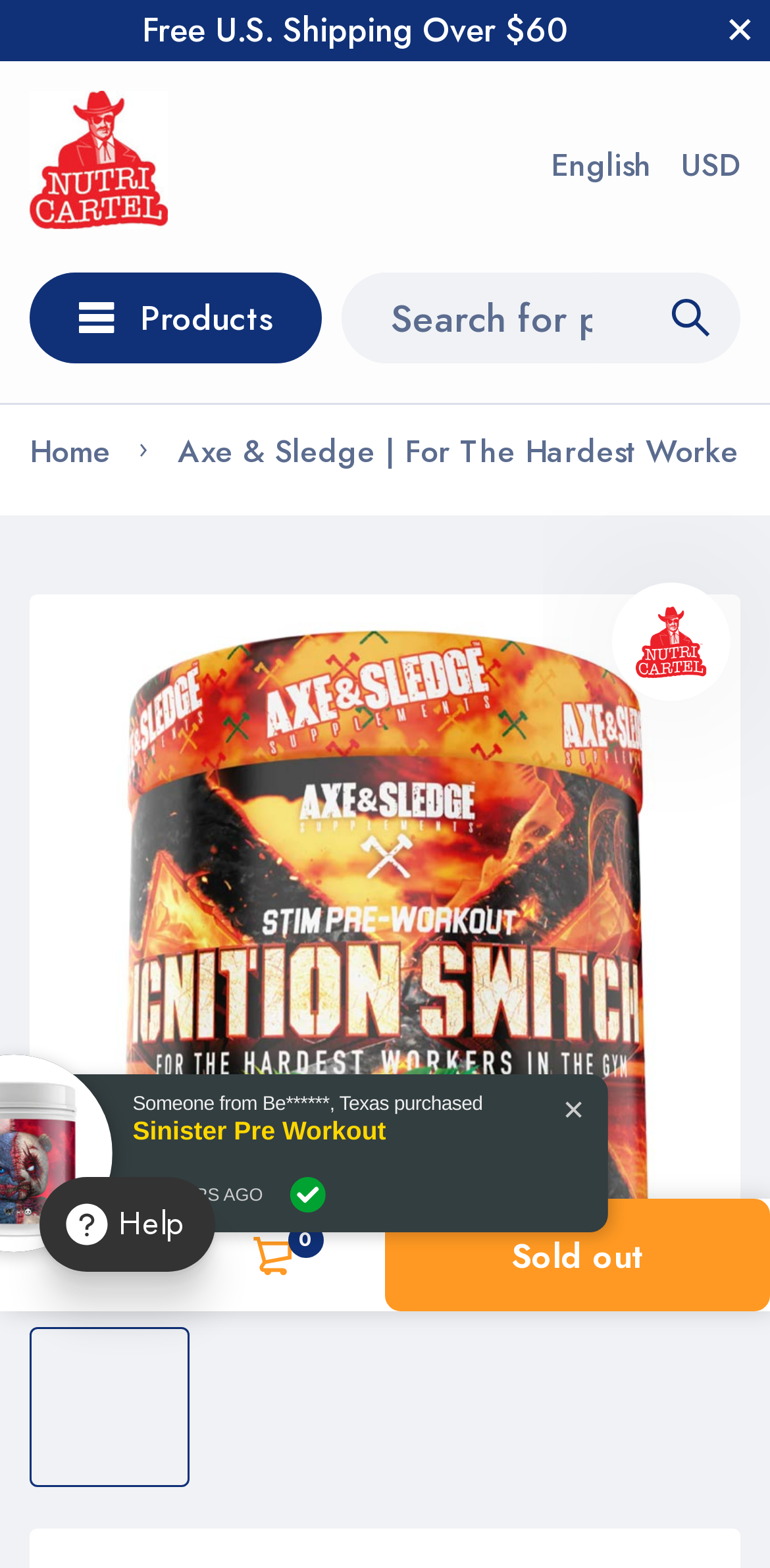Can you determine the bounding box coordinates of the area that needs to be clicked to fulfill the following instruction: "Enter your name"?

None